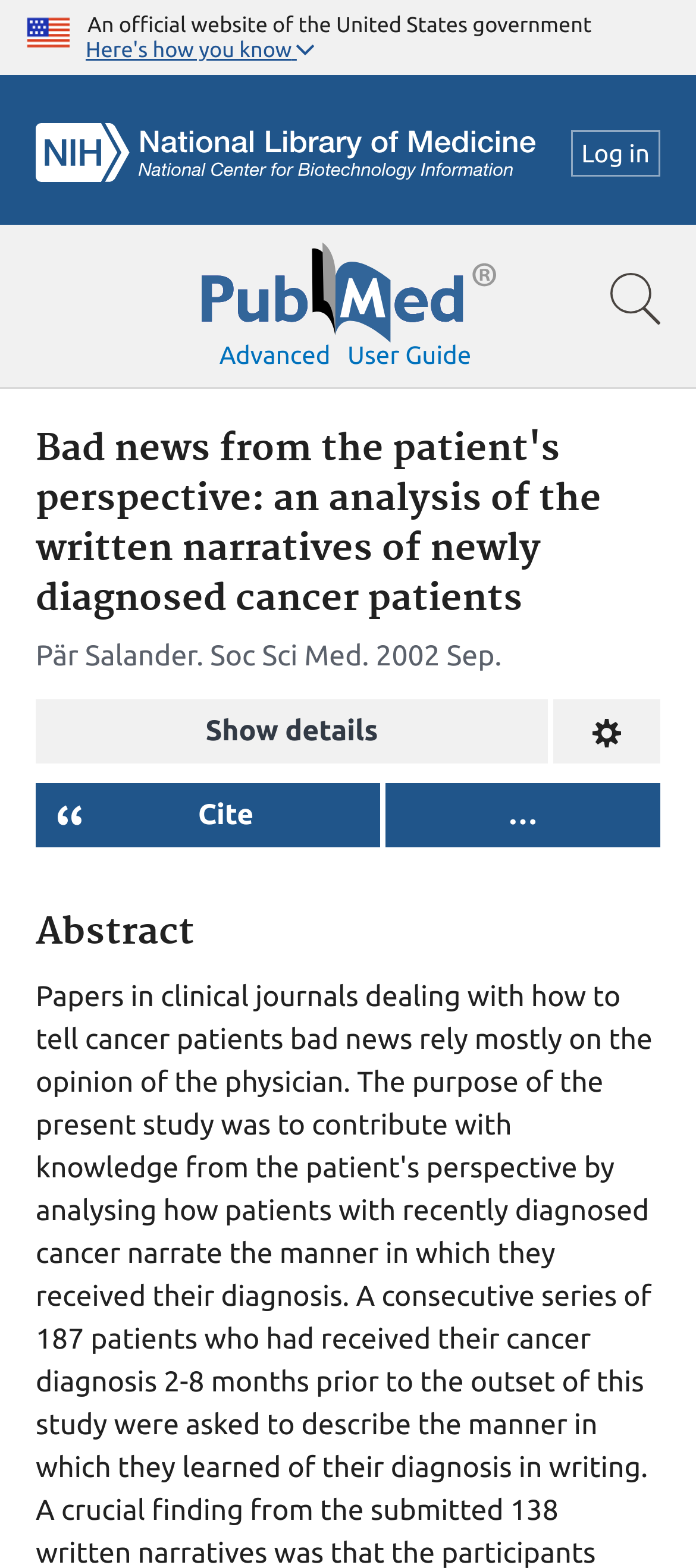Please provide a comprehensive response to the question based on the details in the image: What is the author of the article?

The static text element with the description 'Pär Salander' is located below the article title with bounding box coordinates [0.051, 0.408, 0.282, 0.429]. This suggests that the author of the article is Pär Salander.